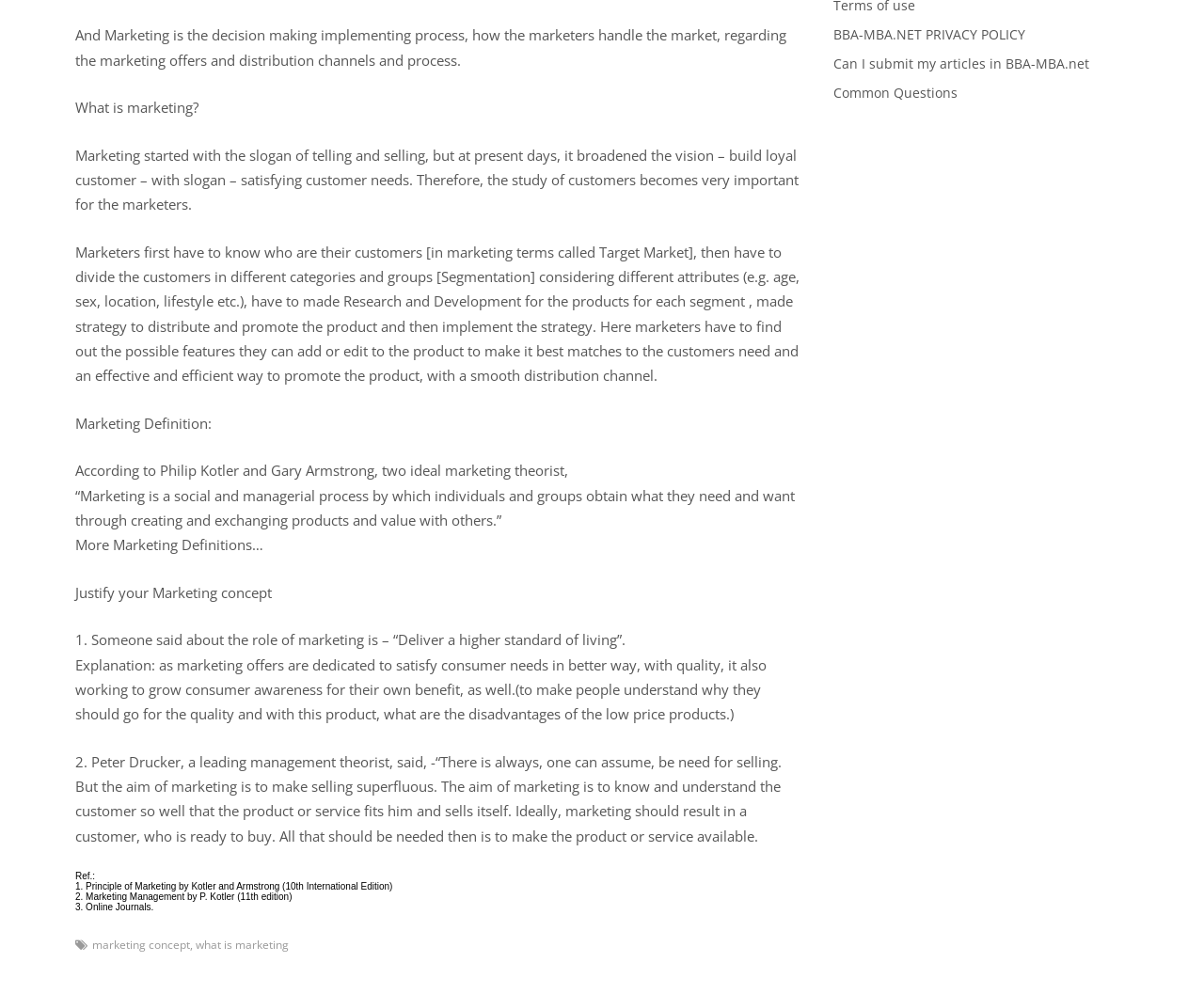Predict the bounding box for the UI component with the following description: "BBA-MBA.NET PRIVACY POLICY".

[0.693, 0.027, 0.852, 0.044]